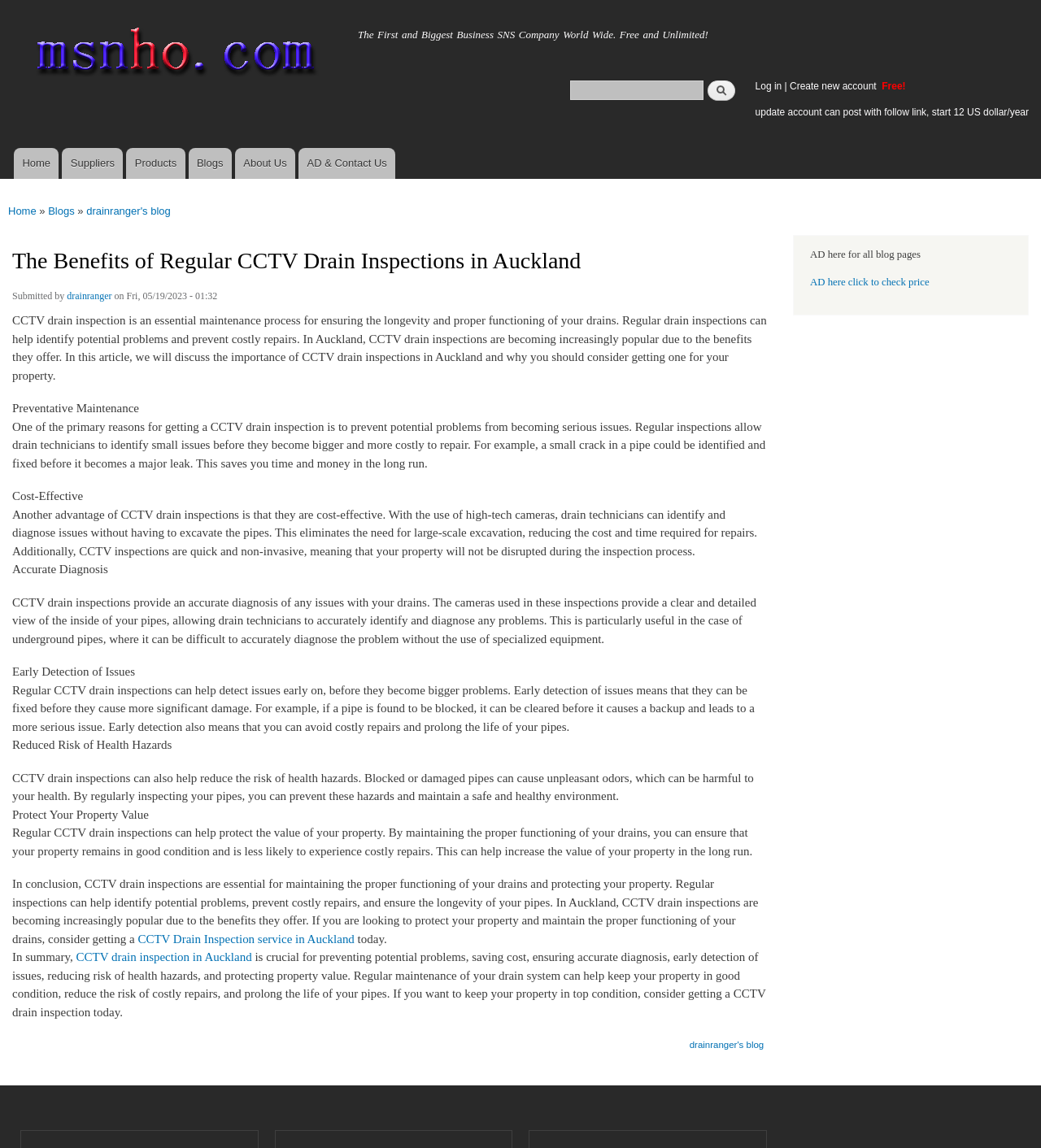Please identify the bounding box coordinates of the element I need to click to follow this instruction: "Log in to your account".

[0.725, 0.07, 0.751, 0.08]